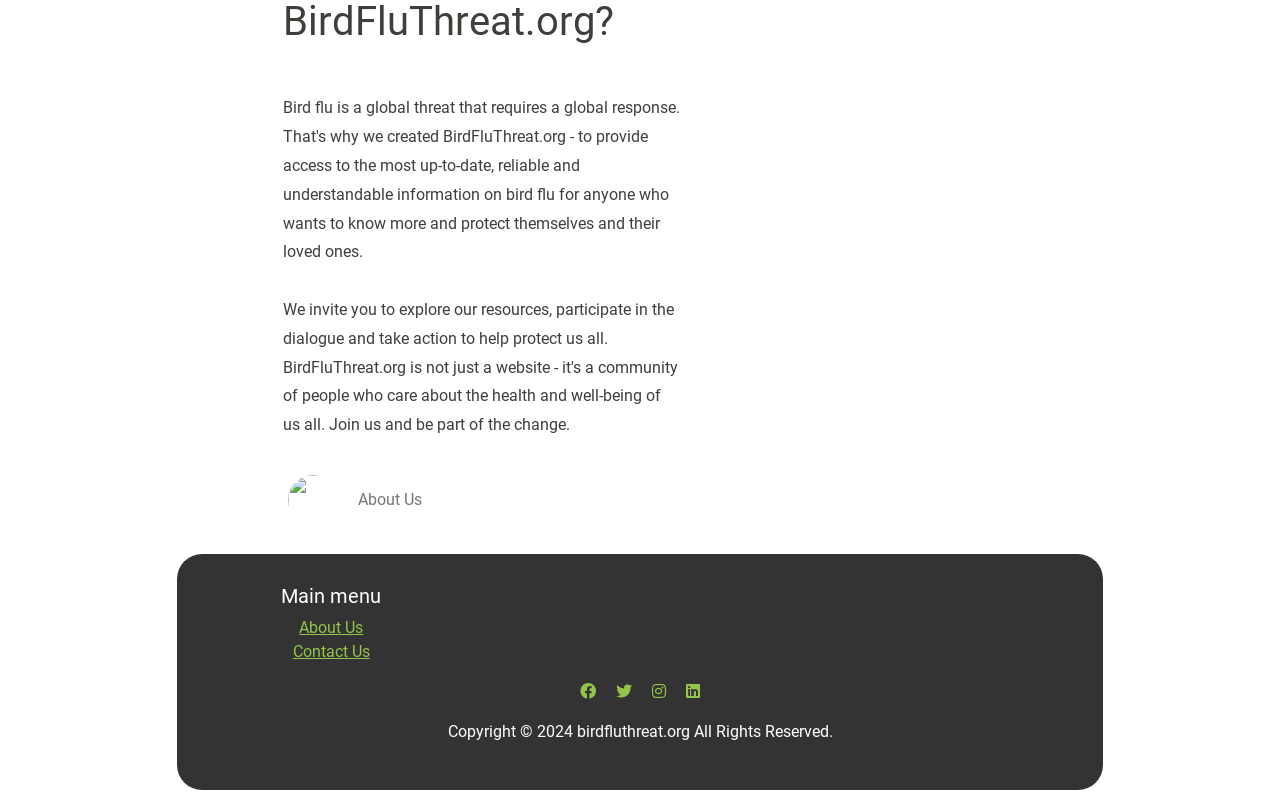Refer to the image and provide an in-depth answer to the question:
How many social media links are there?

I found four link elements with Unicode characters '', '', '', and '' which are commonly used to represent social media icons. Therefore, there are four social media links.